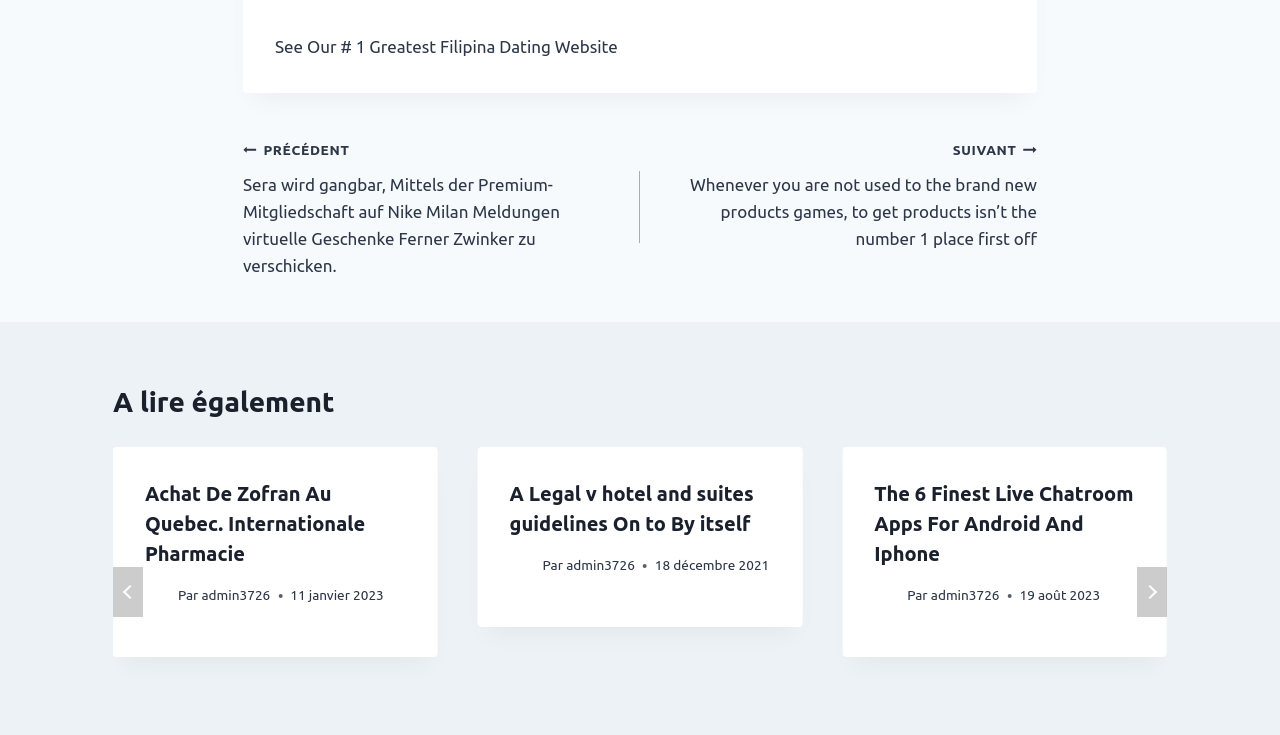Please provide the bounding box coordinates for the element that needs to be clicked to perform the following instruction: "Click on the 'PRÉCÉDENT' link". The coordinates should be given as four float numbers between 0 and 1, i.e., [left, top, right, bottom].

[0.19, 0.184, 0.5, 0.38]